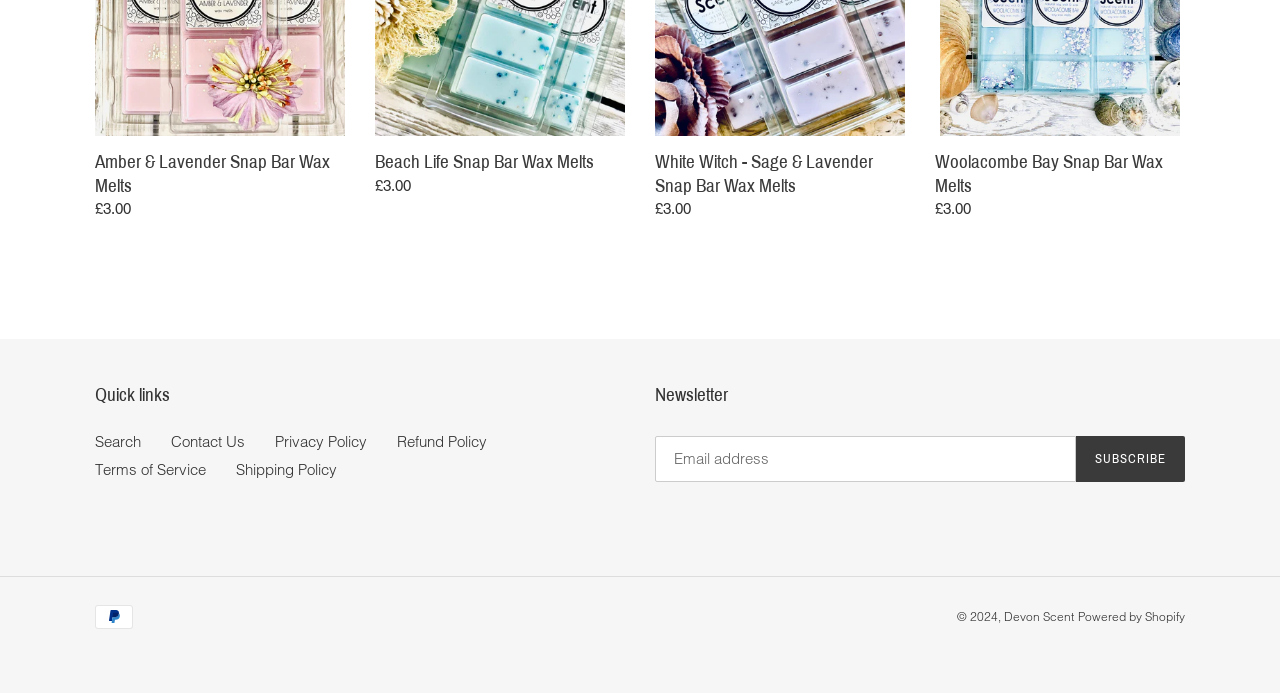Kindly determine the bounding box coordinates for the clickable area to achieve the given instruction: "Enter email address".

[0.512, 0.63, 0.84, 0.696]